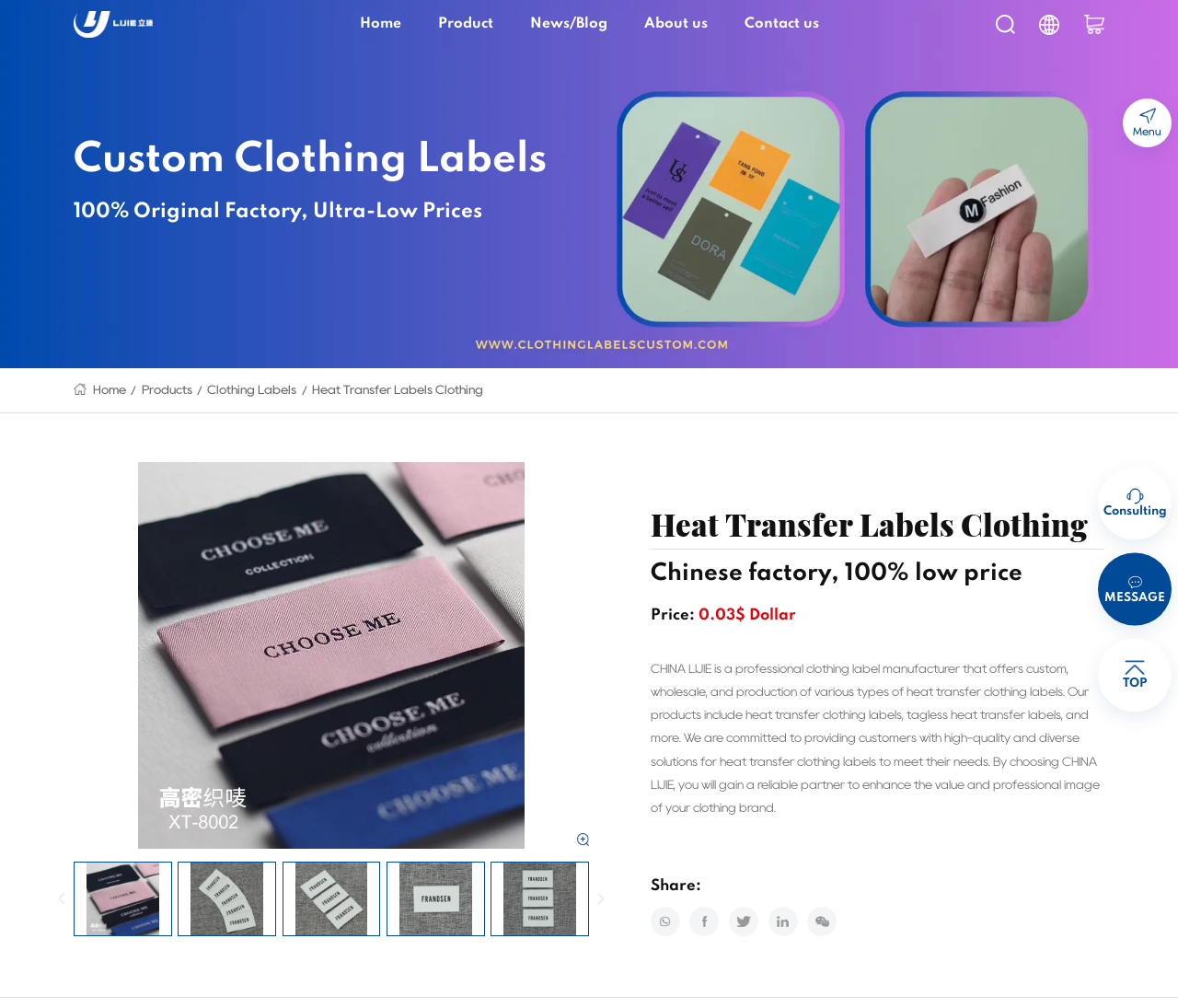Please provide a comprehensive response to the question based on the details in the image: What types of heat transfer labels are offered by CHINA LIJIE?

The webpage mentions that CHINA LIJIE offers various types of heat transfer clothing labels, including heat transfer clothing labels and tagless heat transfer labels, which are part of the company's product range.